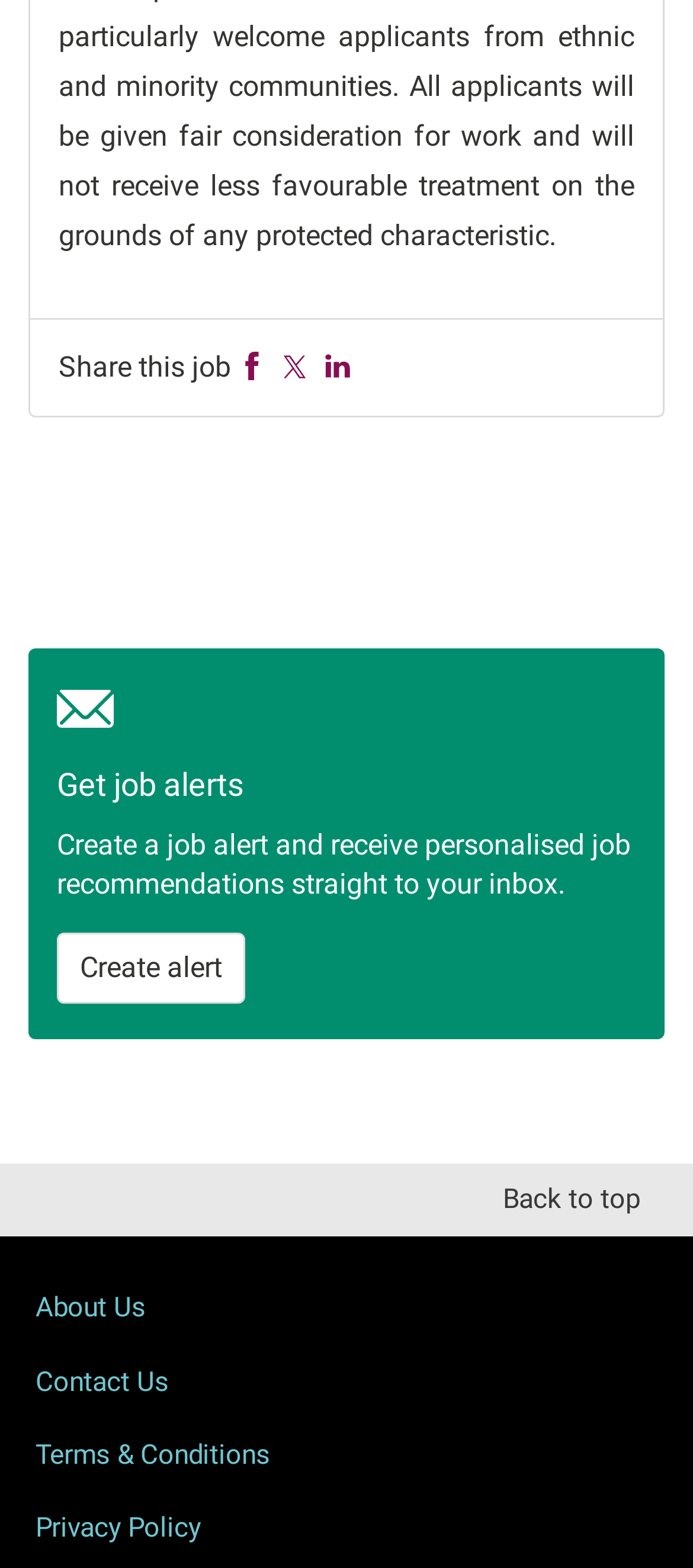Please answer the following question as detailed as possible based on the image: 
What is the purpose of creating a job alert?

According to the webpage, creating a job alert allows users to receive personalized job recommendations straight to their inbox.